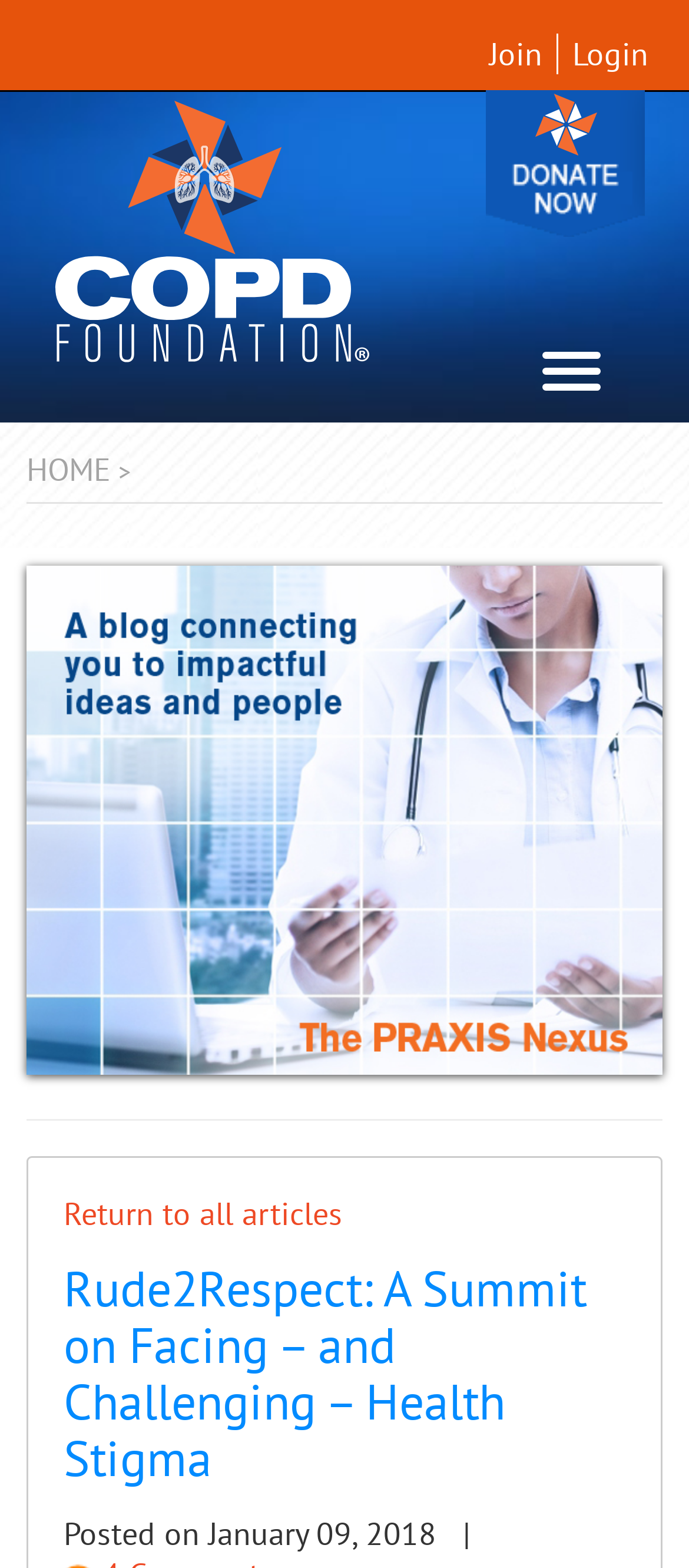When was the article posted?
Can you provide a detailed and comprehensive answer to the question?

I found the text 'Posted on January 09, 2018' at the bottom of the article, which indicates when the article was posted.